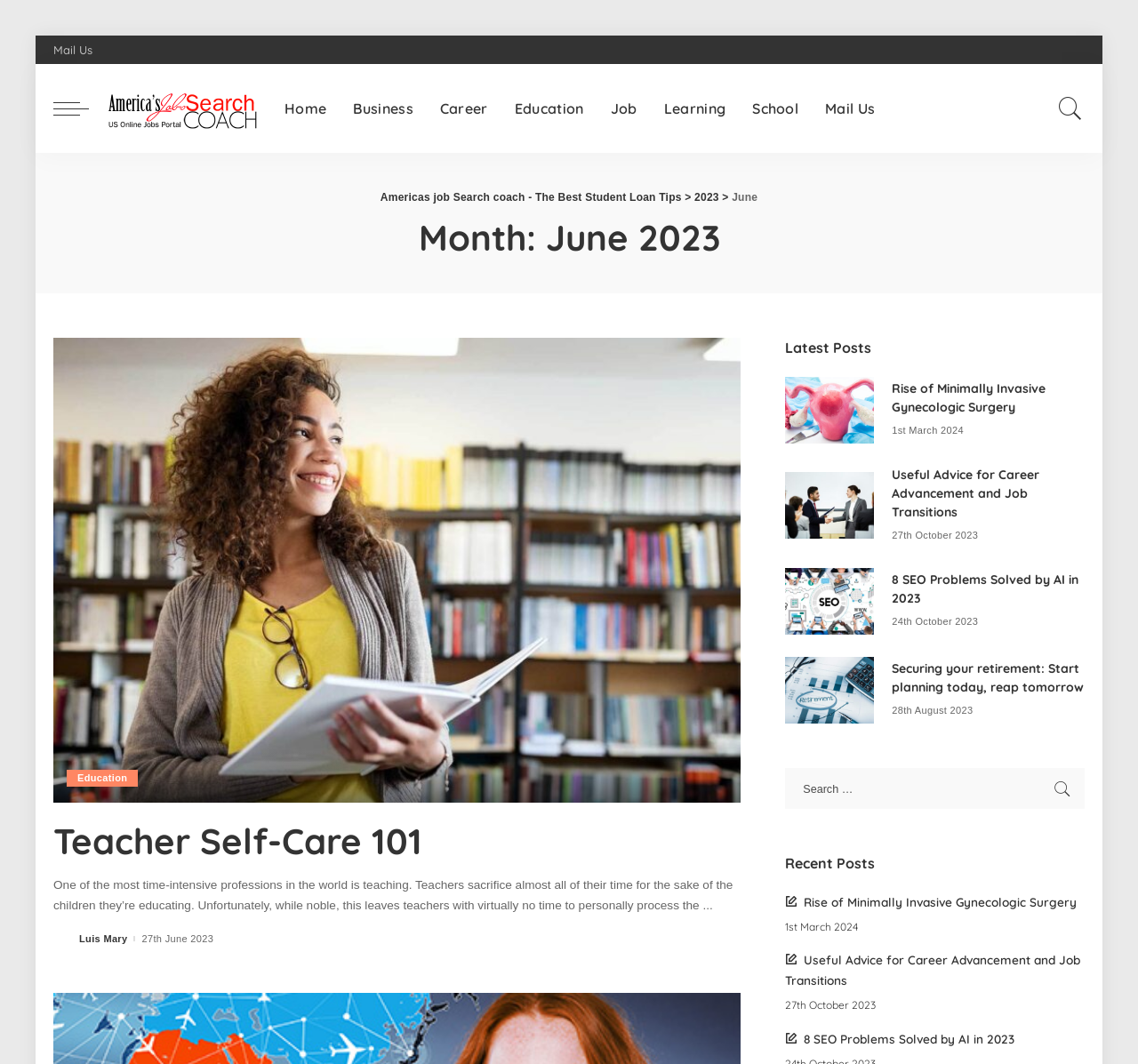What is the main topic of this webpage?
Using the screenshot, give a one-word or short phrase answer.

Job Search